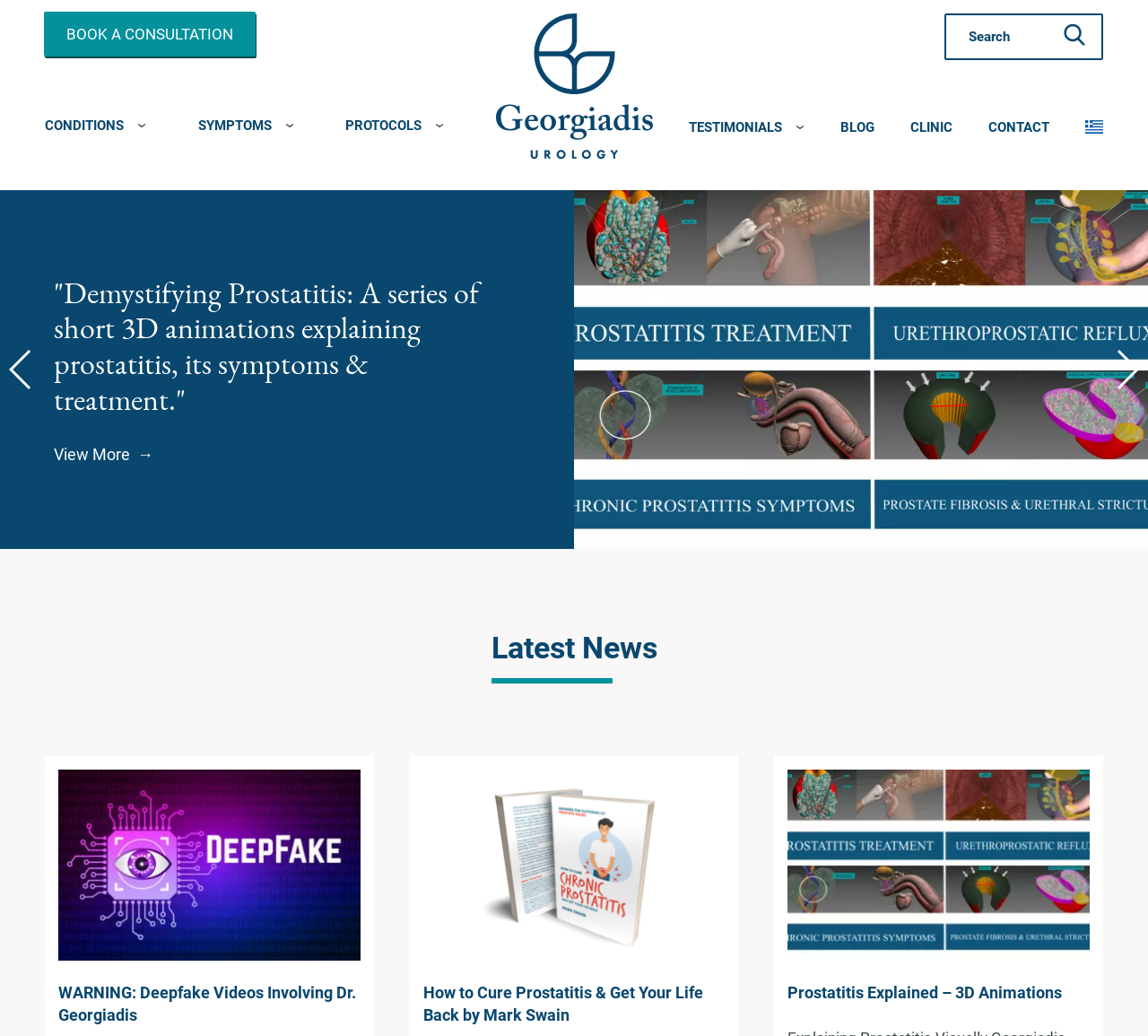What is the title or heading displayed on the webpage?

Prostatitis is the main cause of many afflictions in men. An estimated 40%-50% of the male population seeks help for the management of persisting symptoms which present either as pain in the pelvic area or as complications stemming from the gradual progression of the disease having mainly to do with erectile dysfunction, toxic impact on sperm and urinary flow problems. Find out more about our unique chronic prostatitis treatment.